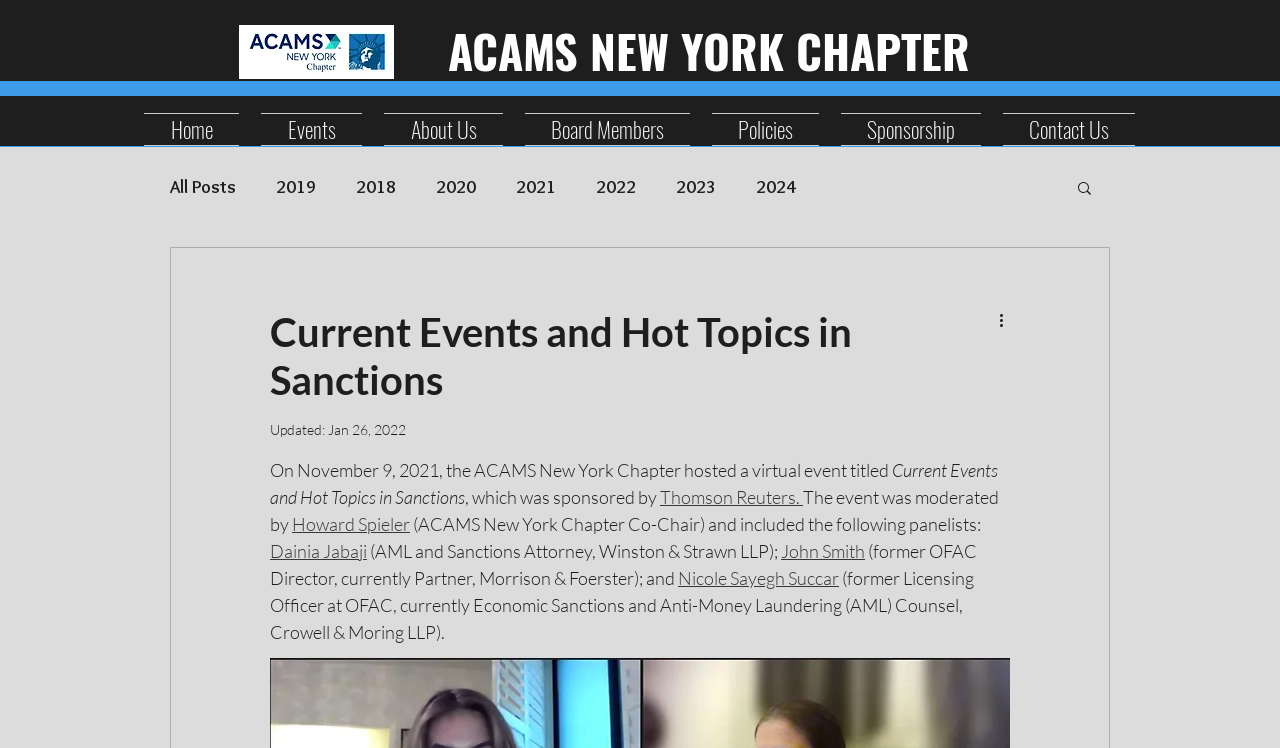Pinpoint the bounding box coordinates of the element you need to click to execute the following instruction: "Read the post from 2021". The bounding box should be represented by four float numbers between 0 and 1, in the format [left, top, right, bottom].

[0.403, 0.235, 0.434, 0.265]